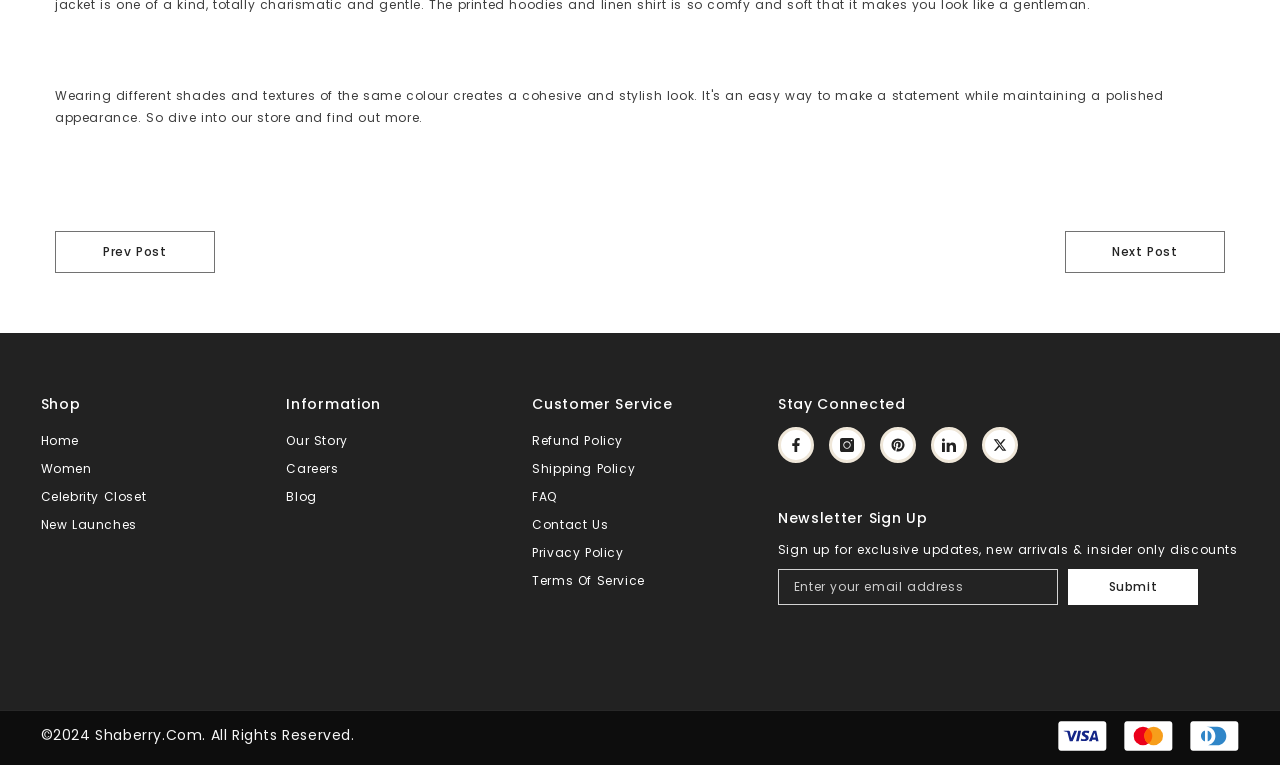Could you find the bounding box coordinates of the clickable area to complete this instruction: "Click on the 'Prev Post' link"?

[0.043, 0.301, 0.168, 0.356]